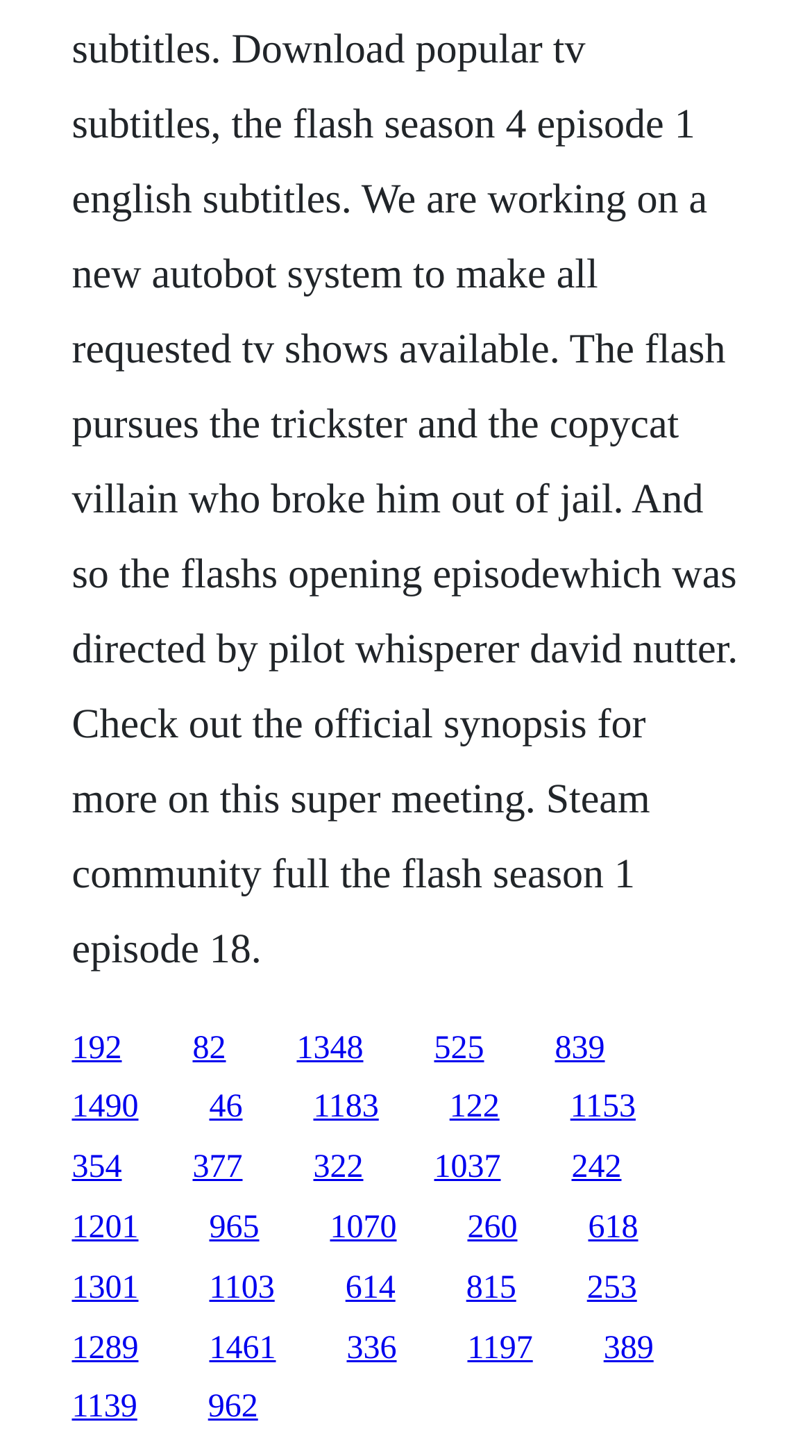Specify the bounding box coordinates of the area to click in order to follow the given instruction: "follow the ninth link."

[0.683, 0.708, 0.745, 0.732]